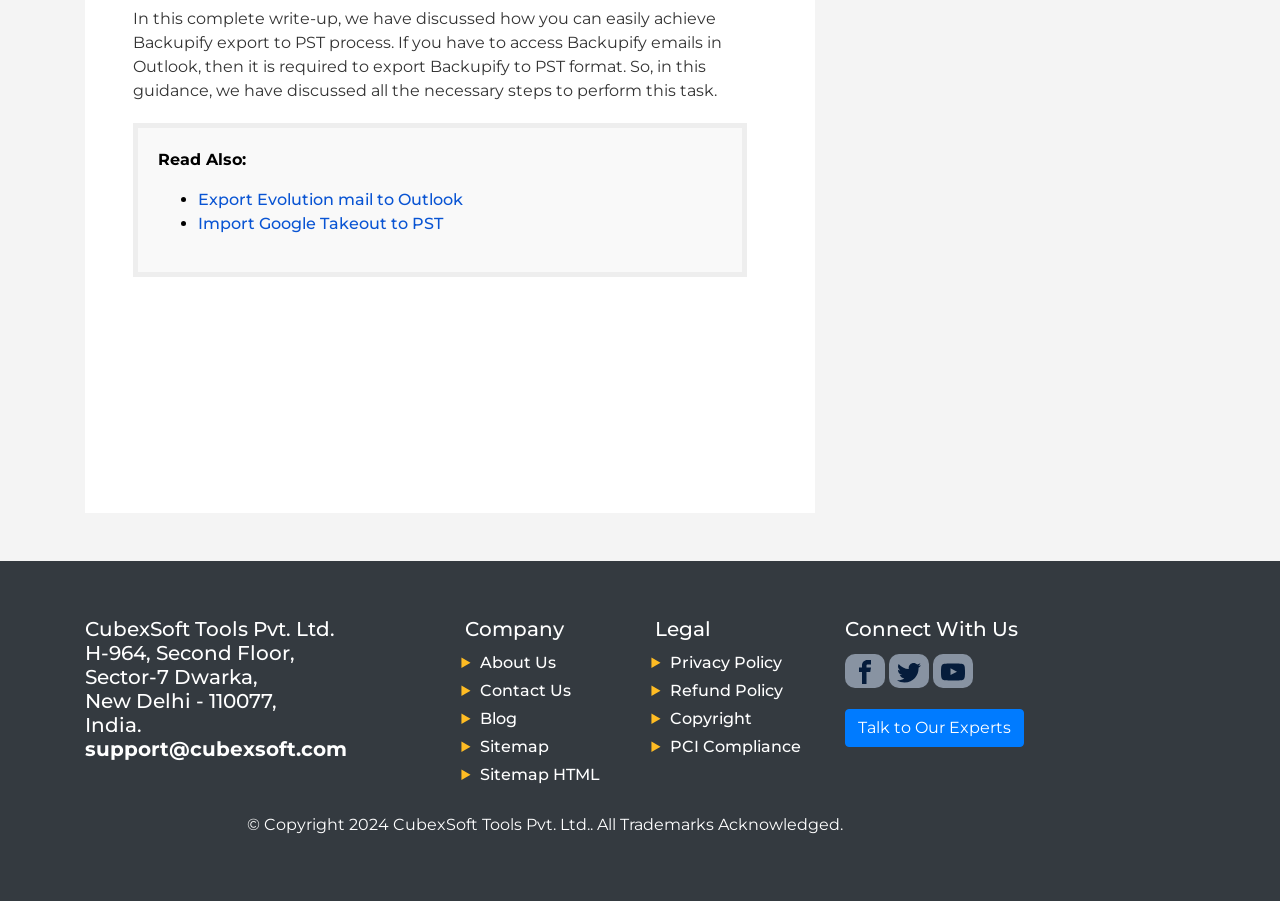What is the address of the company?
Provide a one-word or short-phrase answer based on the image.

H-964, Second Floor, Sector-7 Dwarka, New Delhi - 110077, India